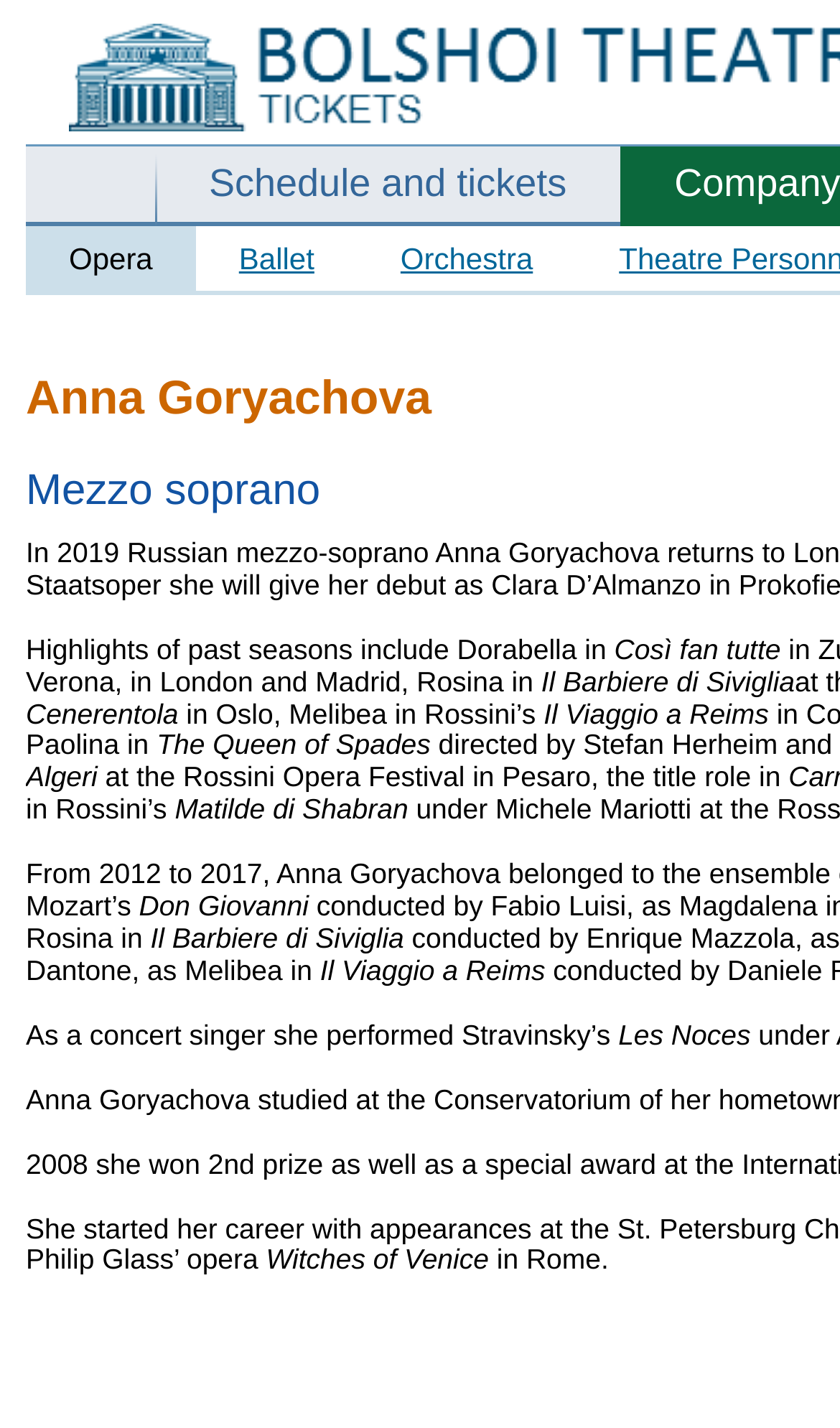What is the name of the concert piece performed by Anna Goryachova?
Please answer the question with a detailed response using the information from the screenshot.

The webpage mentions 'As a concert singer she performed Stravinsky’s Les Noces', indicating that Anna Goryachova performed the concert piece Les Noces.